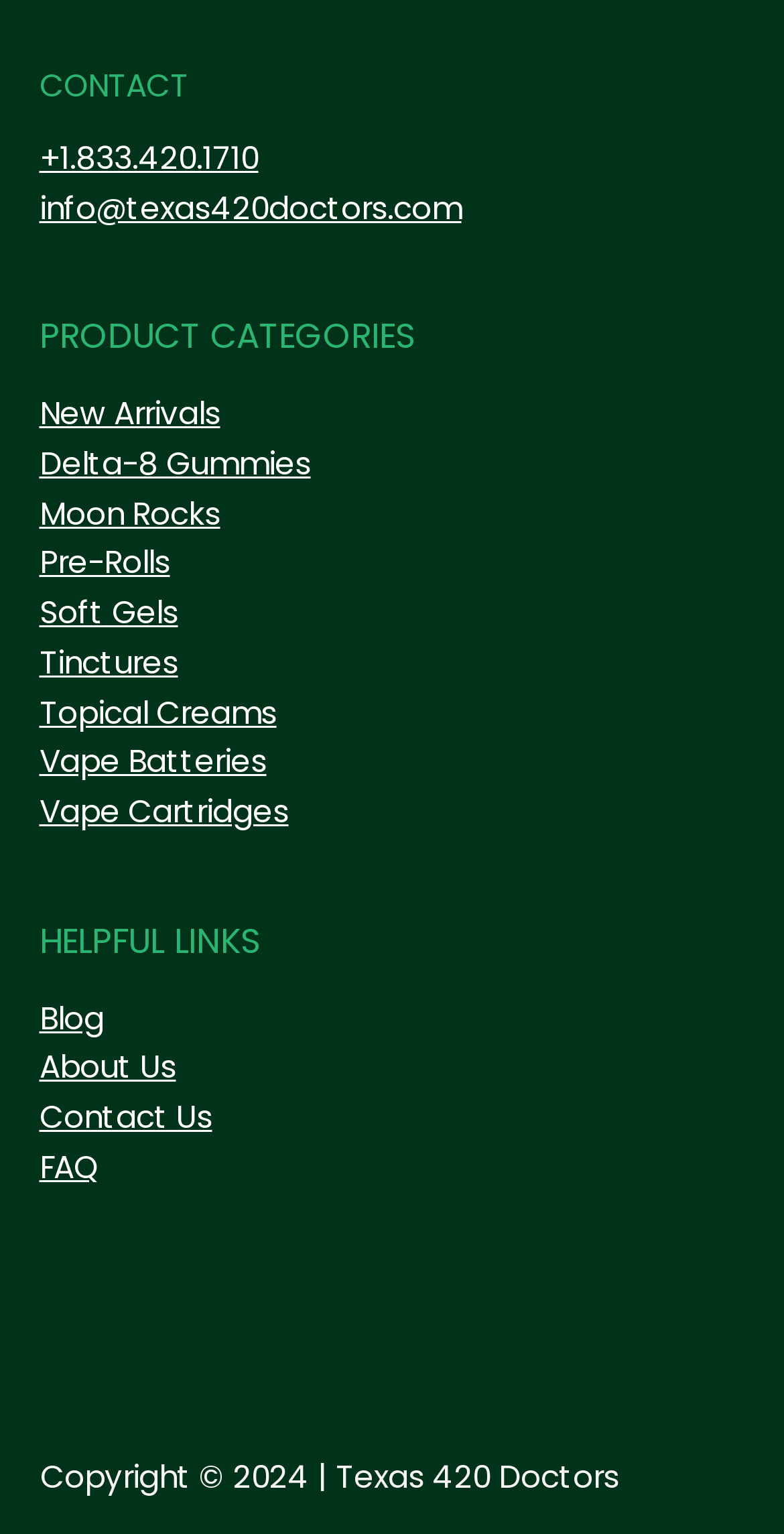Please specify the bounding box coordinates of the clickable region necessary for completing the following instruction: "View new arrivals". The coordinates must consist of four float numbers between 0 and 1, i.e., [left, top, right, bottom].

[0.05, 0.255, 0.281, 0.283]